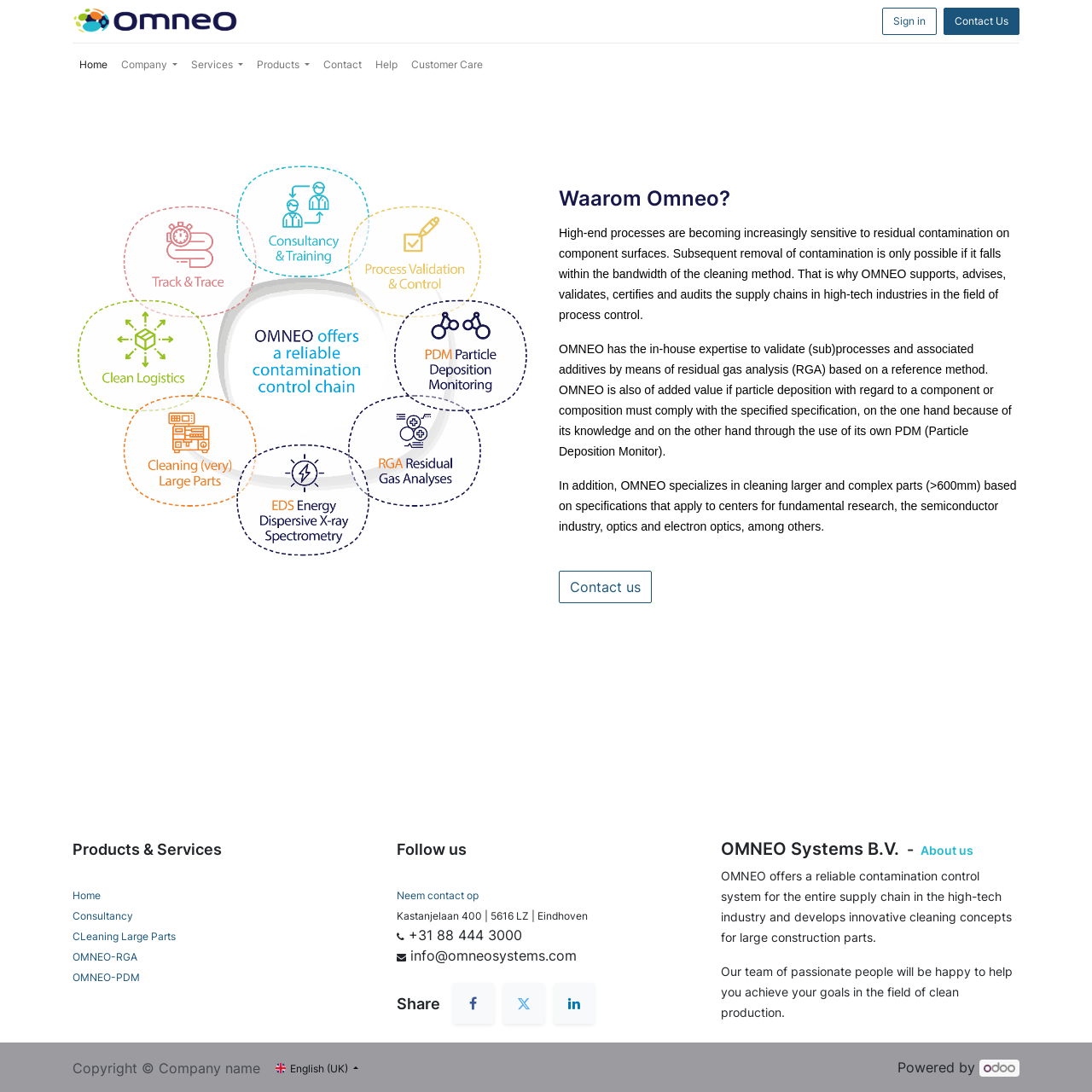Determine the bounding box for the described HTML element: "About us". Ensure the coordinates are four float numbers between 0 and 1 in the format [left, top, right, bottom].

[0.843, 0.77, 0.891, 0.786]